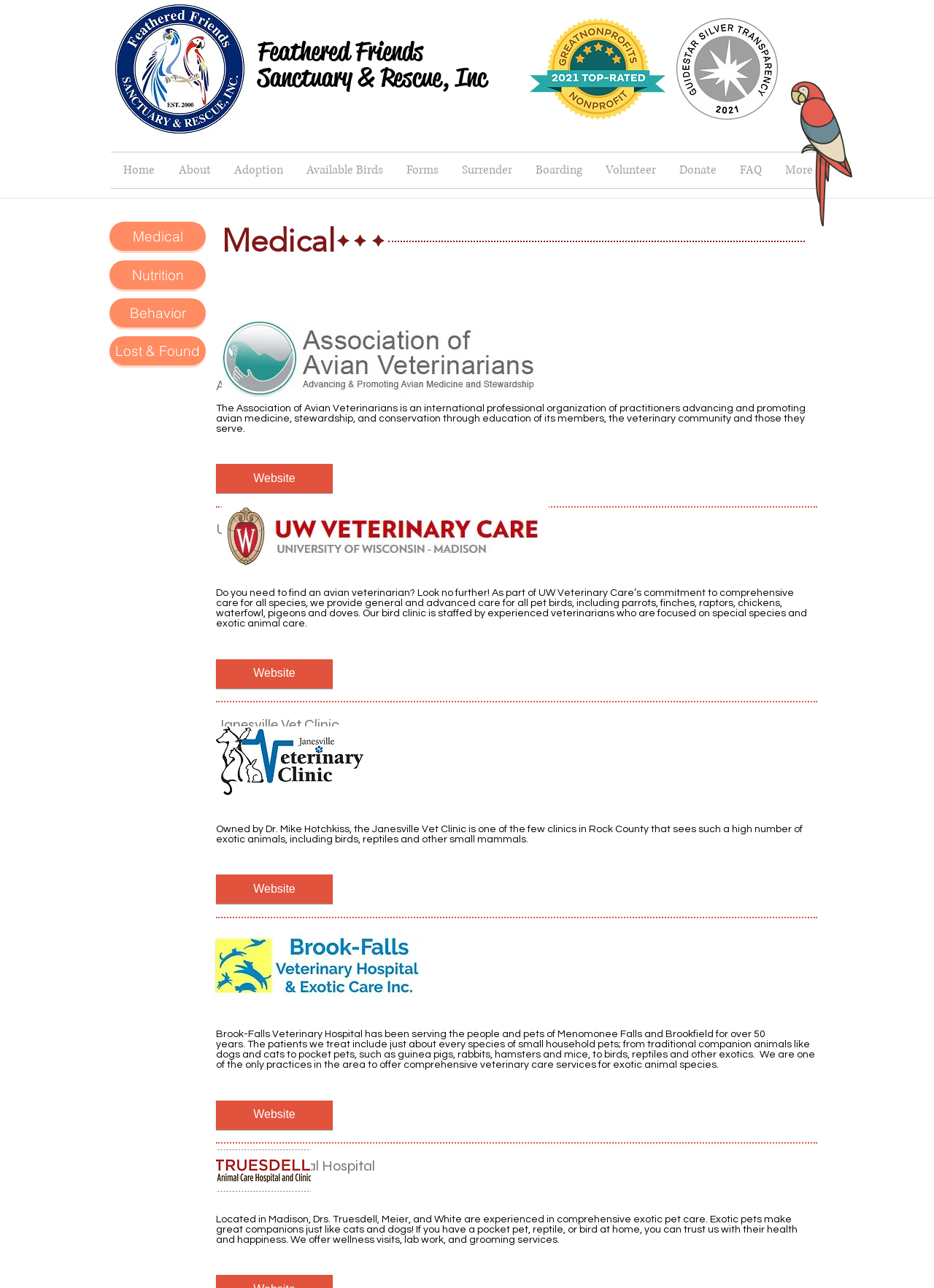How many avian veterinarians are listed on the webpage?
Provide a detailed and extensive answer to the question.

The webpage lists four avian veterinarians: UW Madison Vet Clinic, Janesville Vet Clinic, Brook Falls Vet Clinic, and Truesdell Animal Hospital. Each of these veterinarians has a brief description and a link to their website.